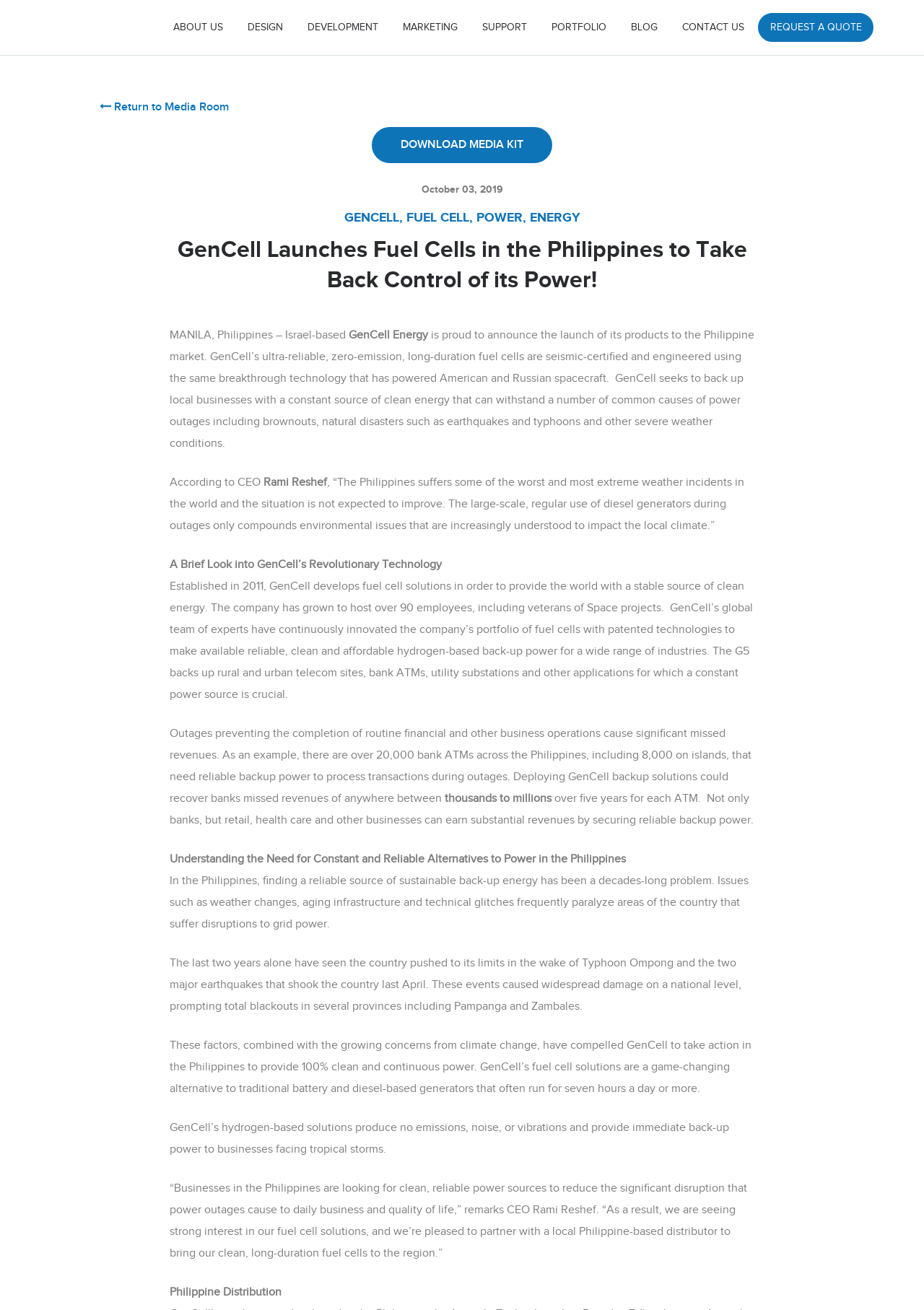Find the coordinates for the bounding box of the element with this description: "REQUEST A QUOTE".

[0.82, 0.01, 0.945, 0.032]